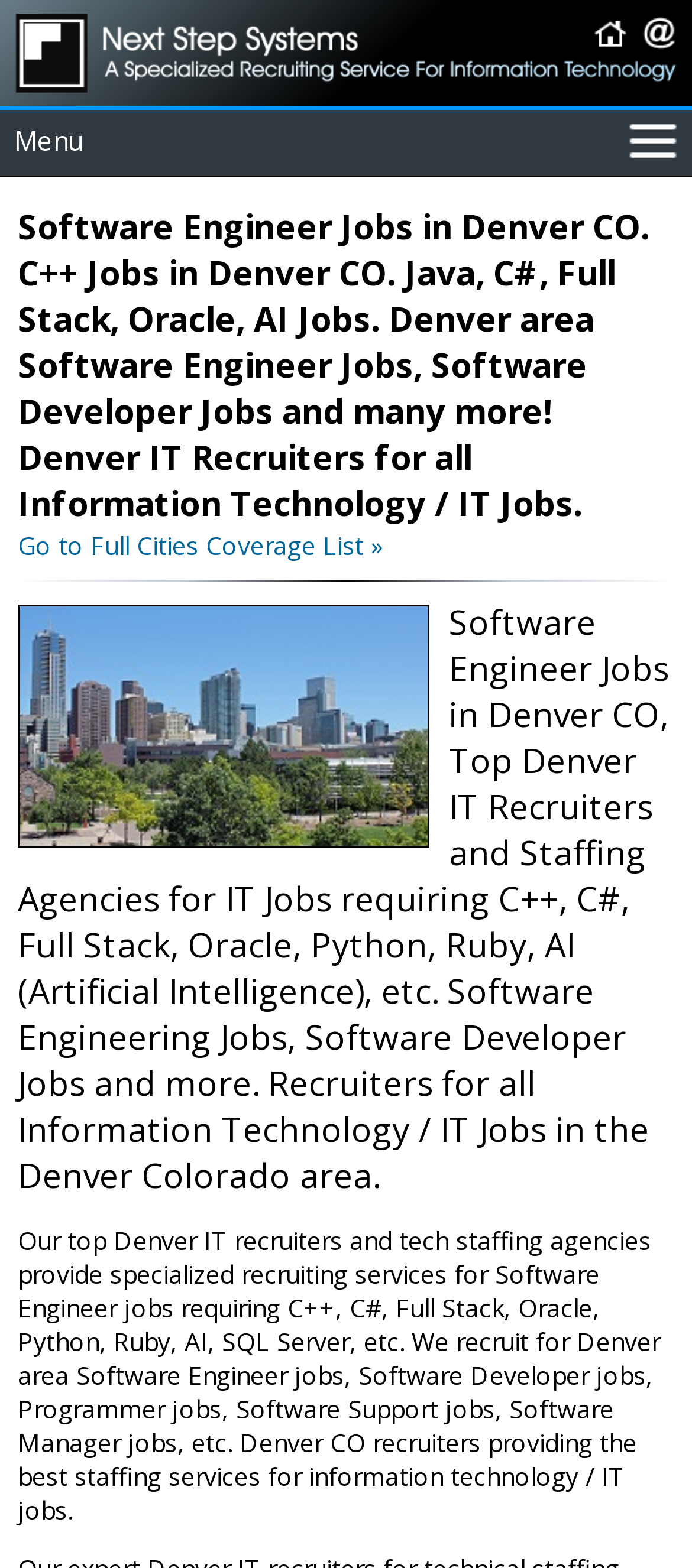What is the focus of the recruiters mentioned on this webpage?
Please craft a detailed and exhaustive response to the question.

According to the content of the webpage, the recruiters mentioned specialize in providing staffing services for information technology (IT) jobs, including software engineer jobs, software developer jobs, and more.